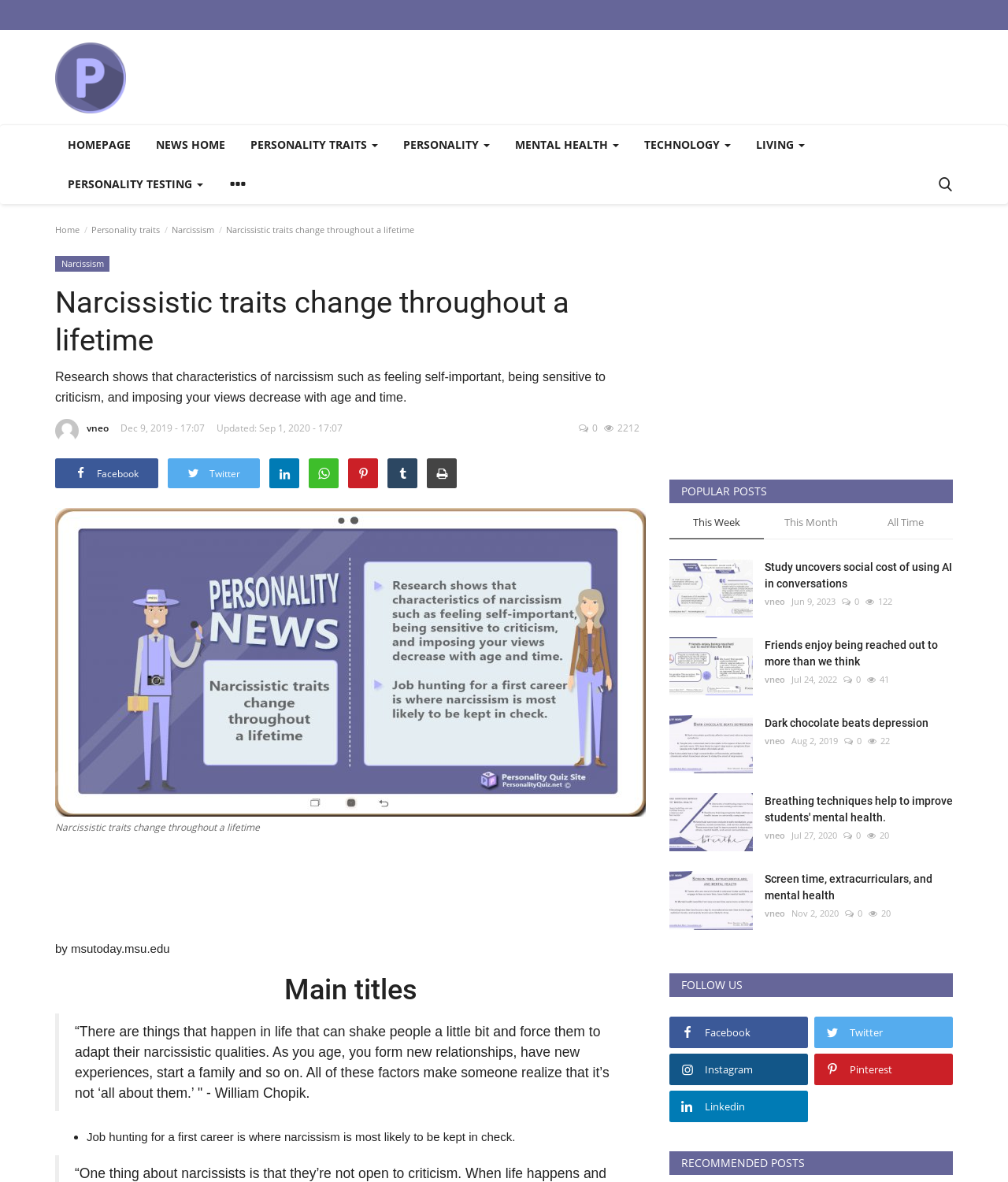How many images are used in the 'POPULAR POSTS' section?
Give a one-word or short phrase answer based on the image.

4